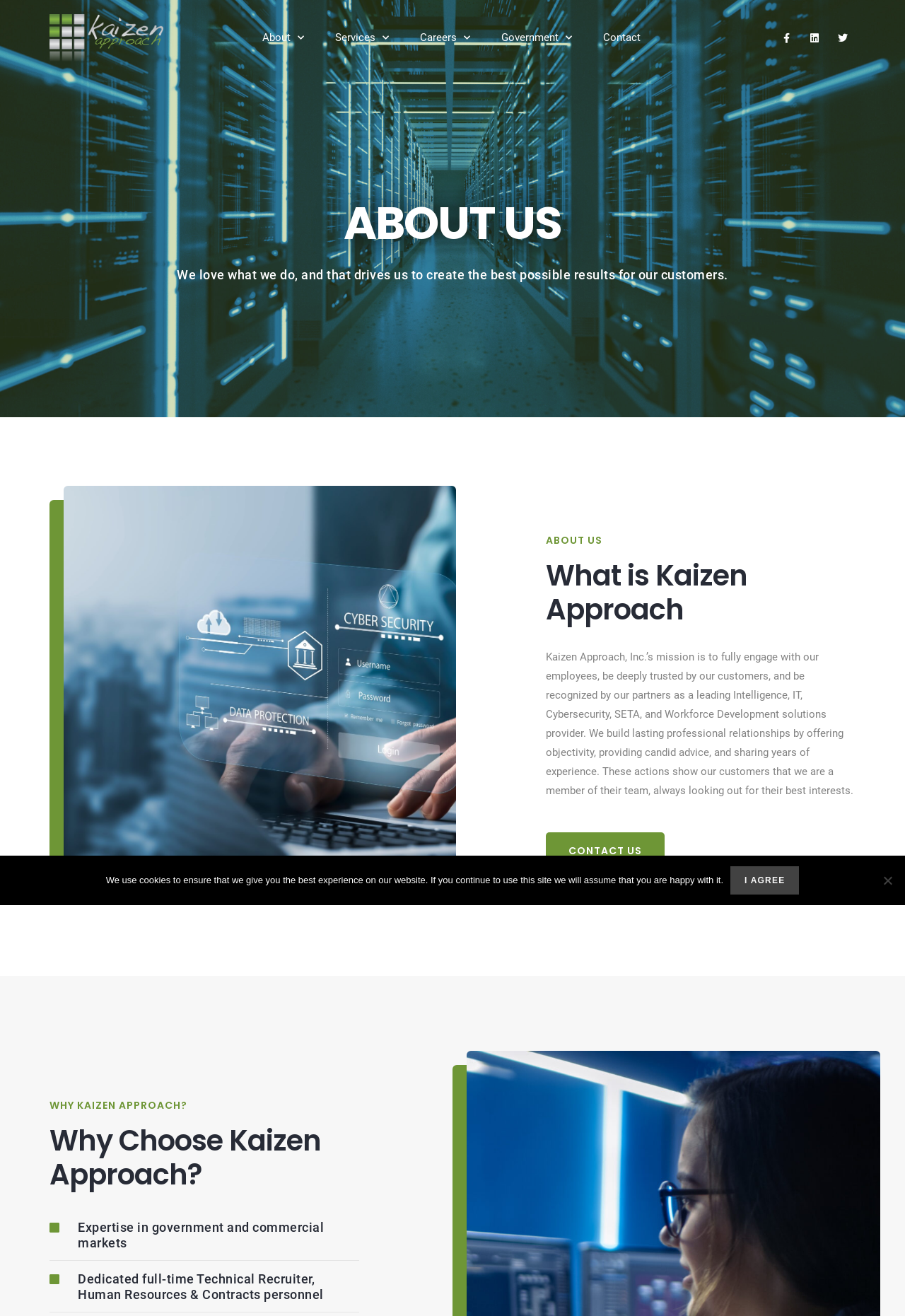Please identify the bounding box coordinates of the element that needs to be clicked to perform the following instruction: "Follow on Facebook".

[0.858, 0.021, 0.88, 0.036]